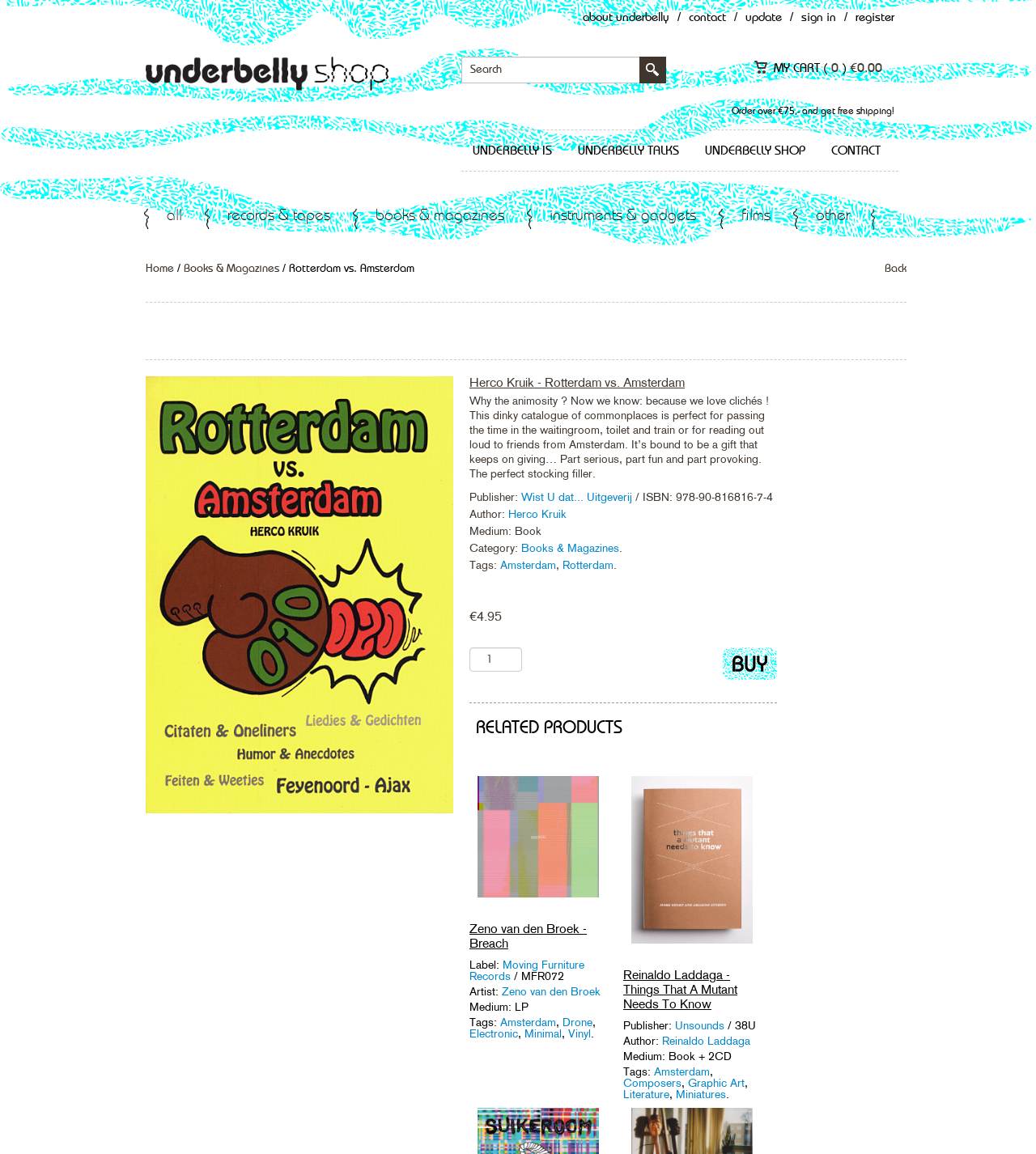Provide an in-depth caption for the webpage.

This webpage is about a book titled "Rotterdam vs. Amsterdam" by Herco Kruik. At the top, there is a navigation bar with links to "about underbelly", "contact", "update", and "sign in" or "register". On the left side, there is a logo of Hudson, and a search box. Below the navigation bar, there is a section with links to different categories, including "all", "records & tapes", "books & magazines", "instruments & gadgets", "films", and "other".

The main content of the page is about the book "Rotterdam vs. Amsterdam". There is a heading with the title of the book, followed by a description that reads, "Why the animosity? Now we know: because we love clichés! This dinky catalogue of commonplaces is perfect for passing the time in the waiting room, toilet and train or for reading out loud to friends from Amsterdam. It’s bound to be a gift that keeps on giving… Part serious, part fun and part provoking. The perfect stocking filler." Below the description, there is information about the publisher, author, medium, category, and tags.

On the right side of the page, there is a section with a heading "RELATED PRODUCTS". This section lists three related products, each with a title, author, publisher, medium, and tags. The products are "Zeno van den Broek - Breach", "Reinaldo Laddaga - Things That A Mutant Needs To Know", and another product with no title. Each product has a link to its own page.

At the bottom of the page, there is a section with a shopping cart icon and the text "MY CART (0)". There is also a button to add the book to the cart.